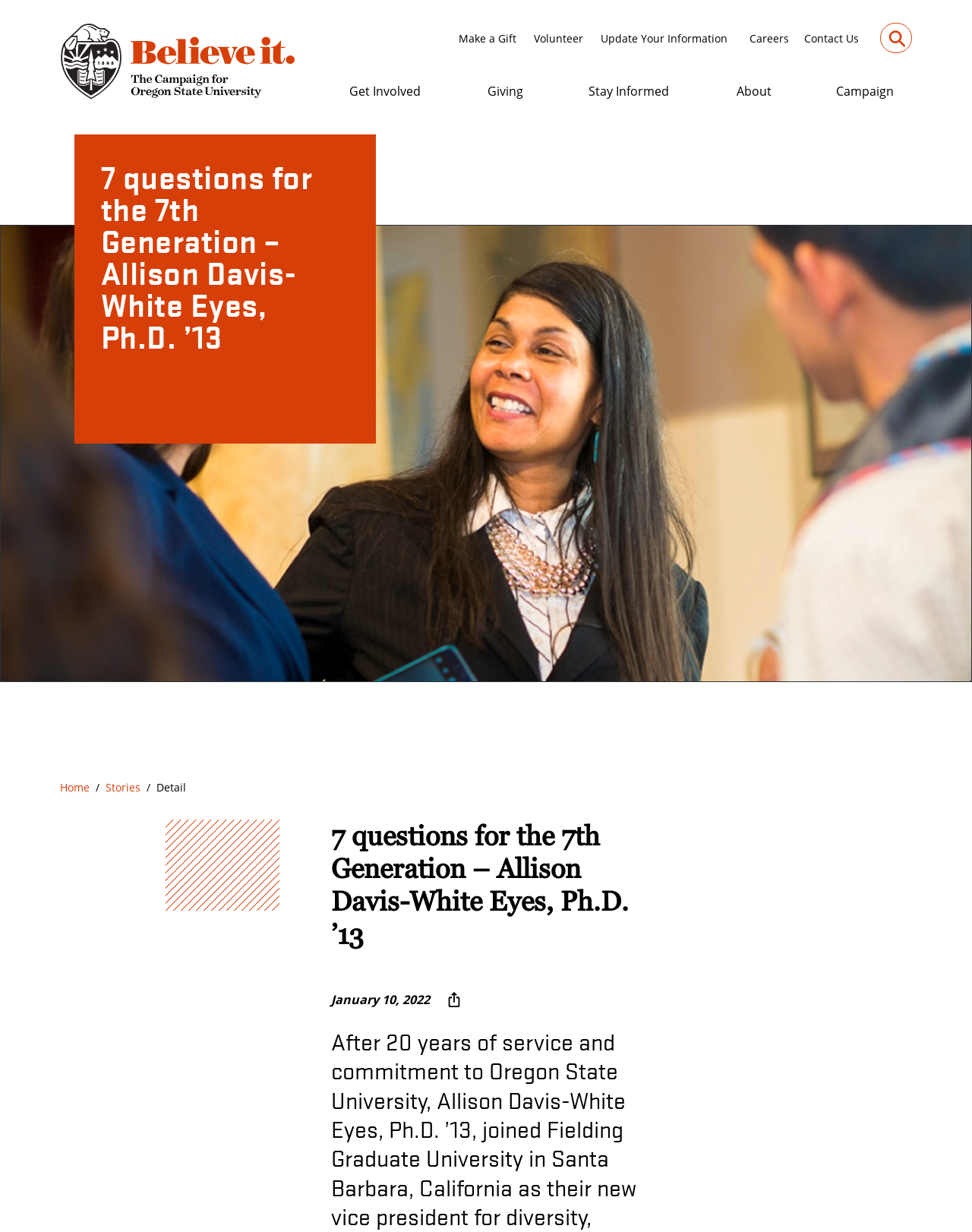Please find the bounding box coordinates of the clickable region needed to complete the following instruction: "View Allison Davis-White Eyes' story". The bounding box coordinates must consist of four float numbers between 0 and 1, i.e., [left, top, right, bottom].

[0.001, 0.183, 0.999, 0.553]